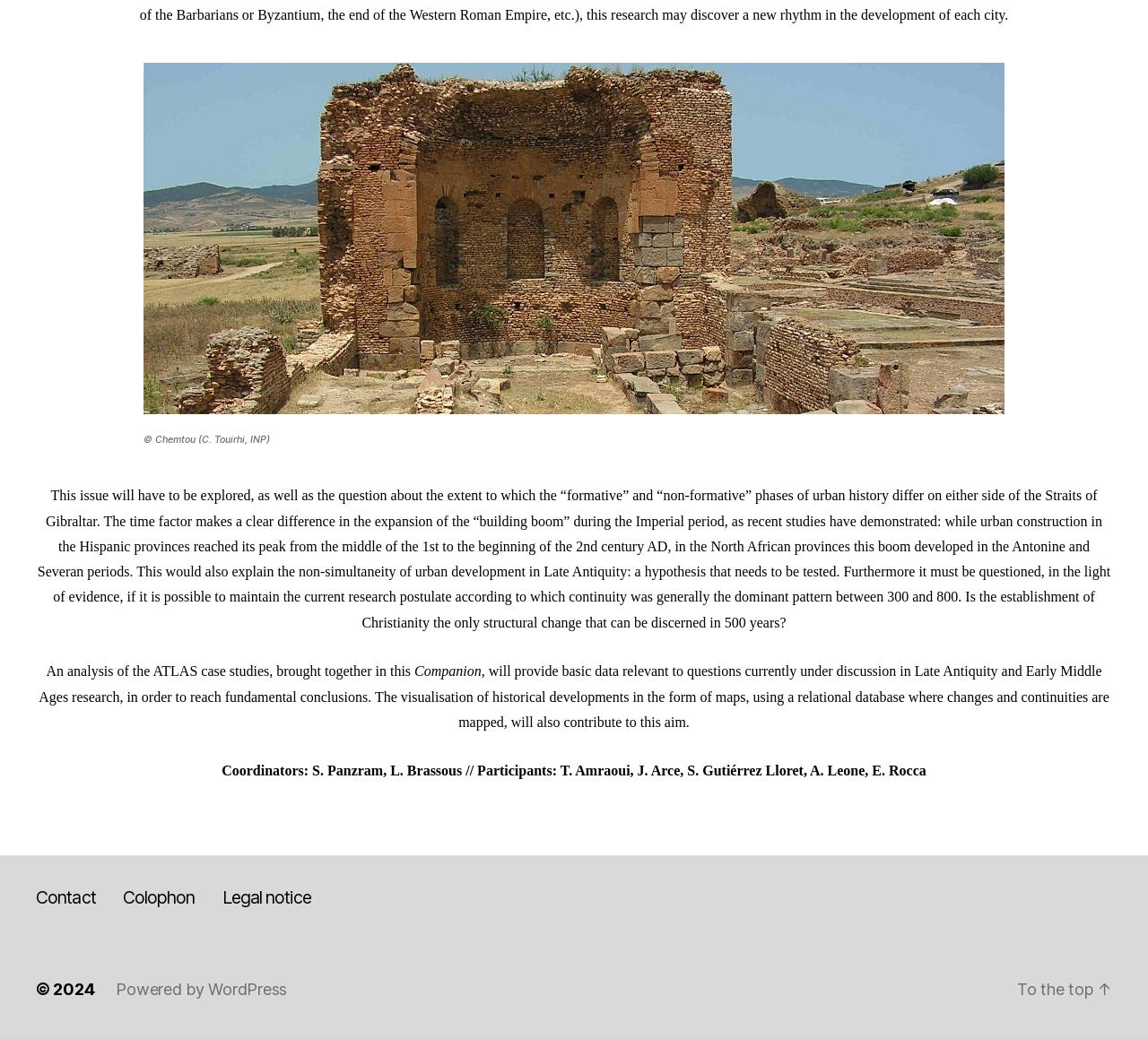What is the copyright year?
Utilize the information in the image to give a detailed answer to the question.

The copyright year is mentioned in the StaticText element at the bottom of the page, which displays the text '© 2024'.